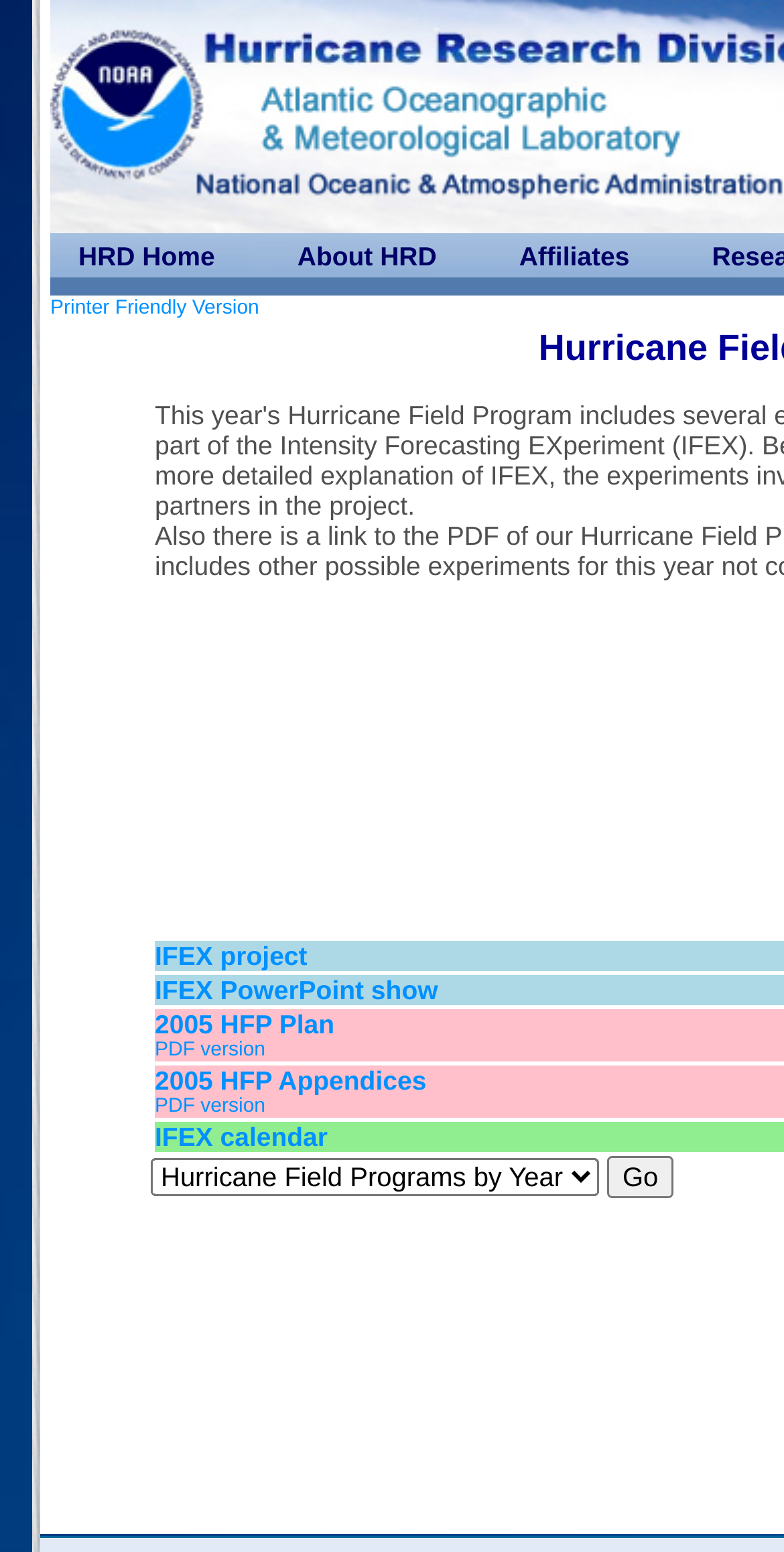Describe the webpage in detail, including text, images, and layout.

The webpage is titled "HFP 2005" and appears to be a portal for the Hurricane Forecasting Project. At the top, there are three links: "National Oceanic and Atmospheric Administration" on the left, "Atlantic Oceanographic and Meteorological Laboratories" in the center, and "HRD Home" on the right. Below these links, there are three more links: "About HRD", "Affiliates", and "Printer Friendly Version". 

The "Printer Friendly Version" link has a dropdown menu with several links related to the IFEX project, including a PowerPoint show, PDF versions of the 2005 HFP plan and appendices, and an IFEX calendar. 

To the right of the dropdown menu, there is a combobox and a "Go" button.